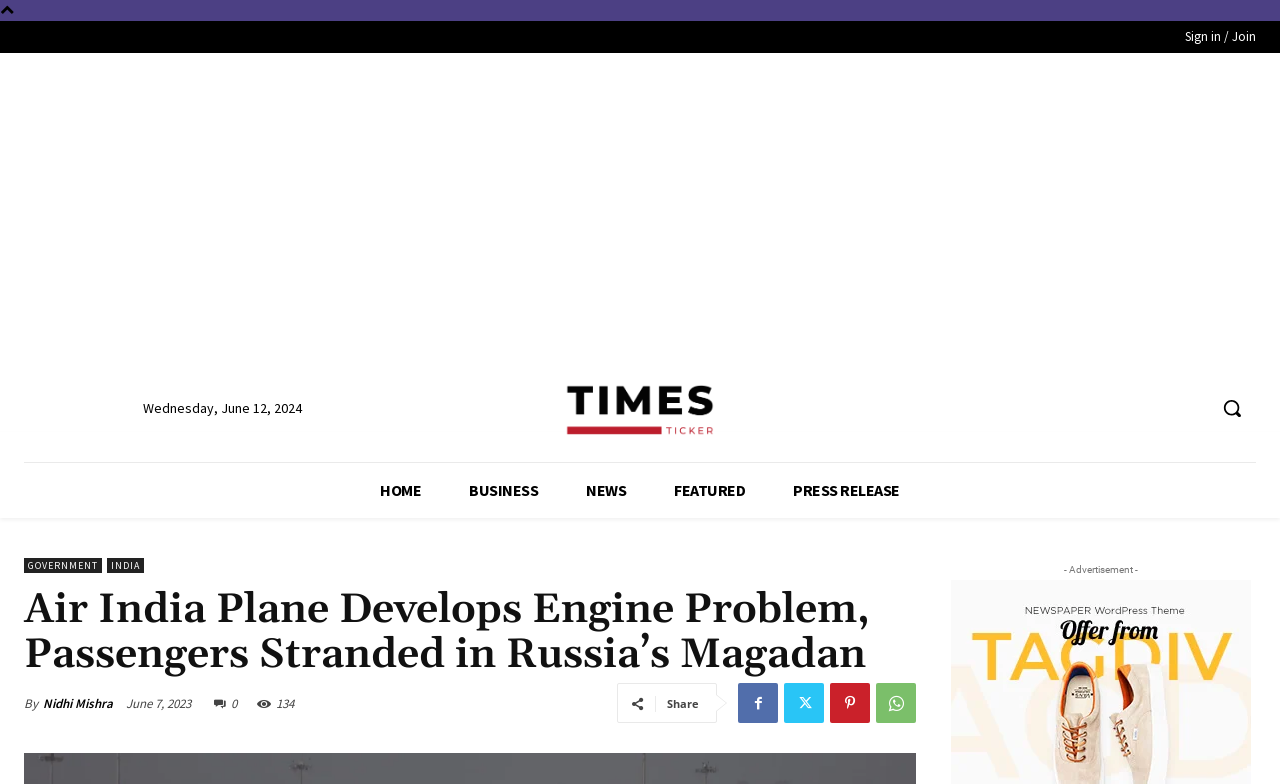Locate the bounding box coordinates of the element I should click to achieve the following instruction: "Read the news article".

[0.019, 0.75, 0.716, 0.865]